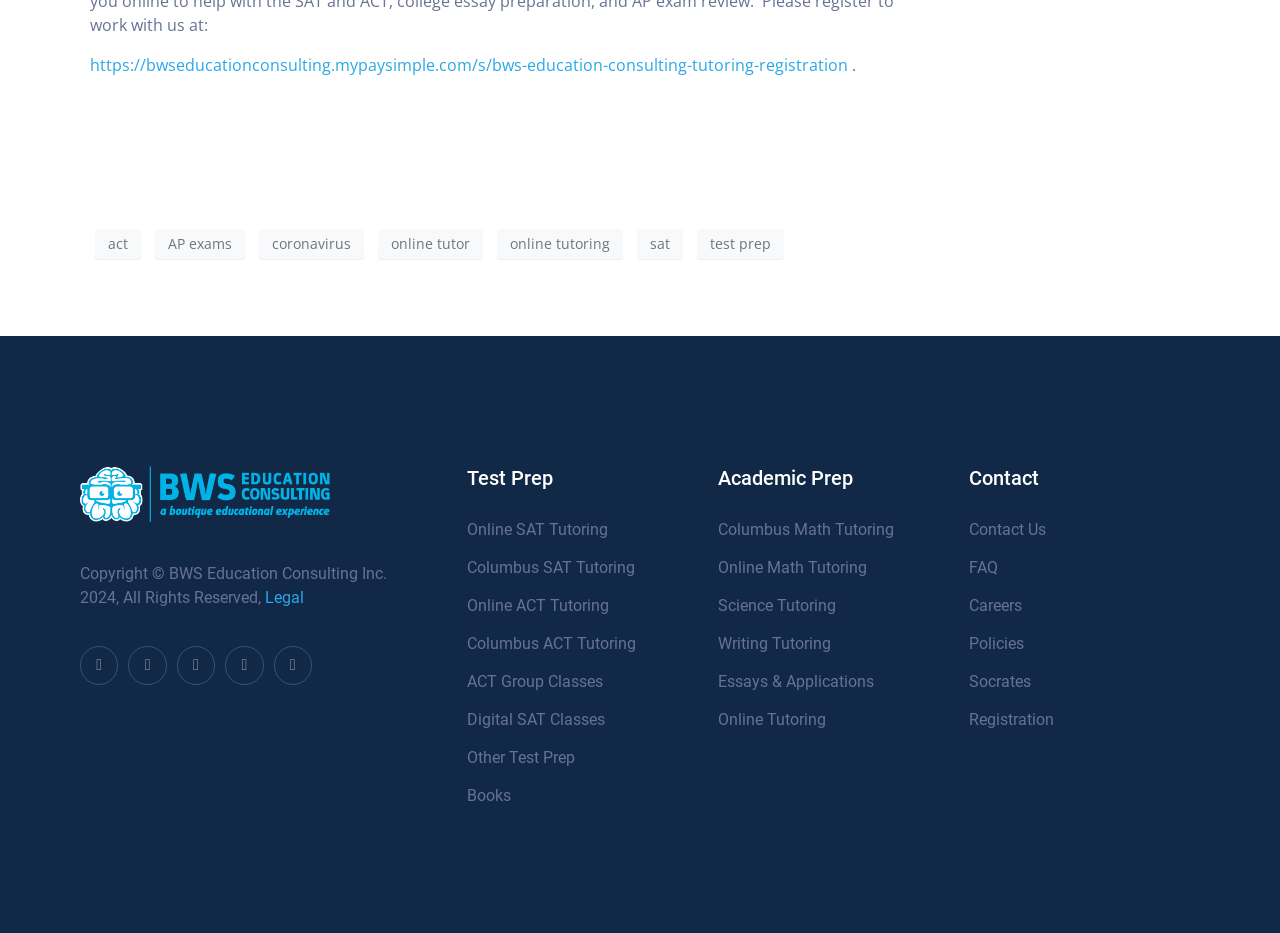From the element description: "Columbus Math Tutoring", extract the bounding box coordinates of the UI element. The coordinates should be expressed as four float numbers between 0 and 1, in the order [left, top, right, bottom].

[0.561, 0.555, 0.741, 0.581]